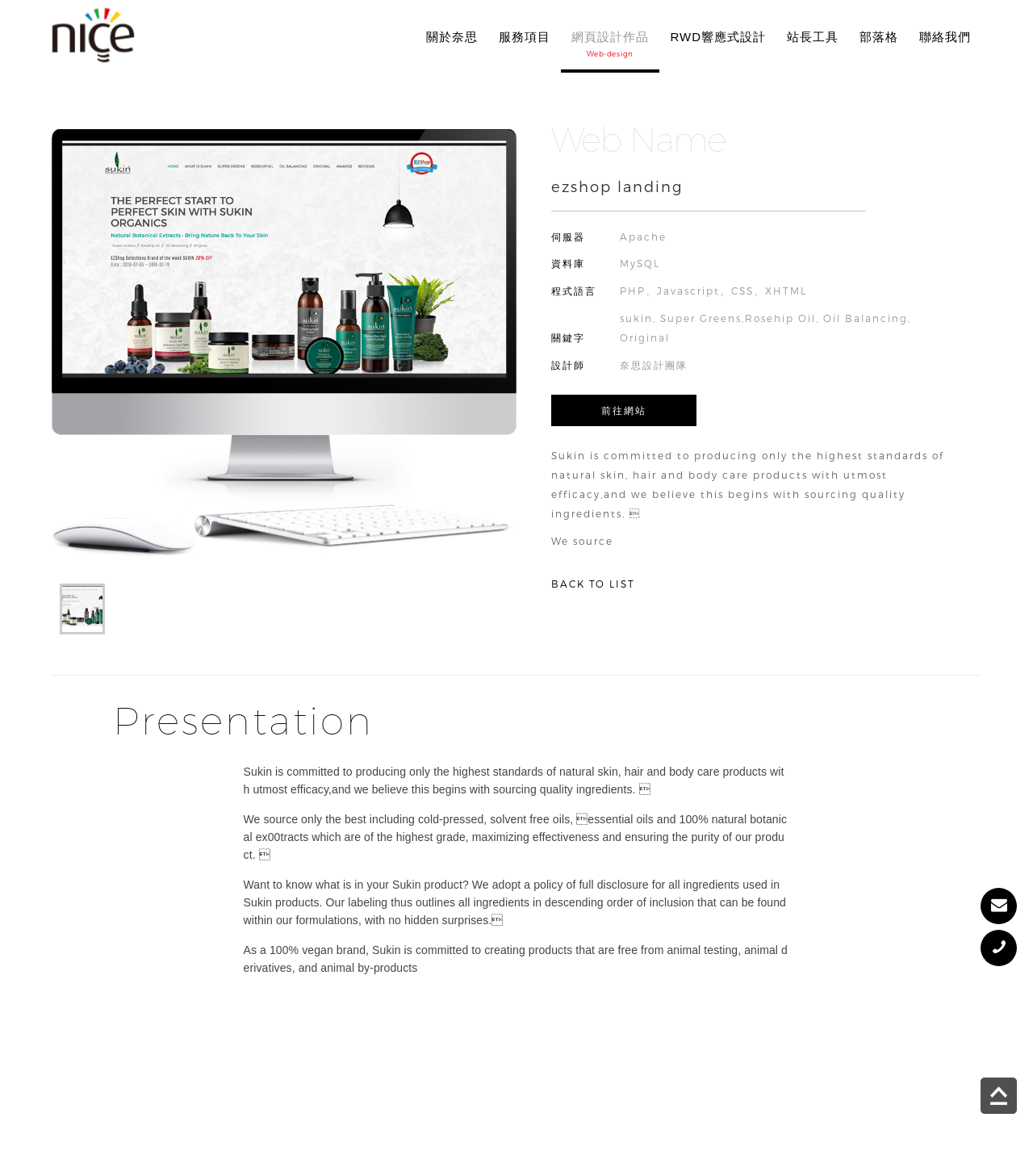Please identify the bounding box coordinates of the area I need to click to accomplish the following instruction: "Add a comment".

None